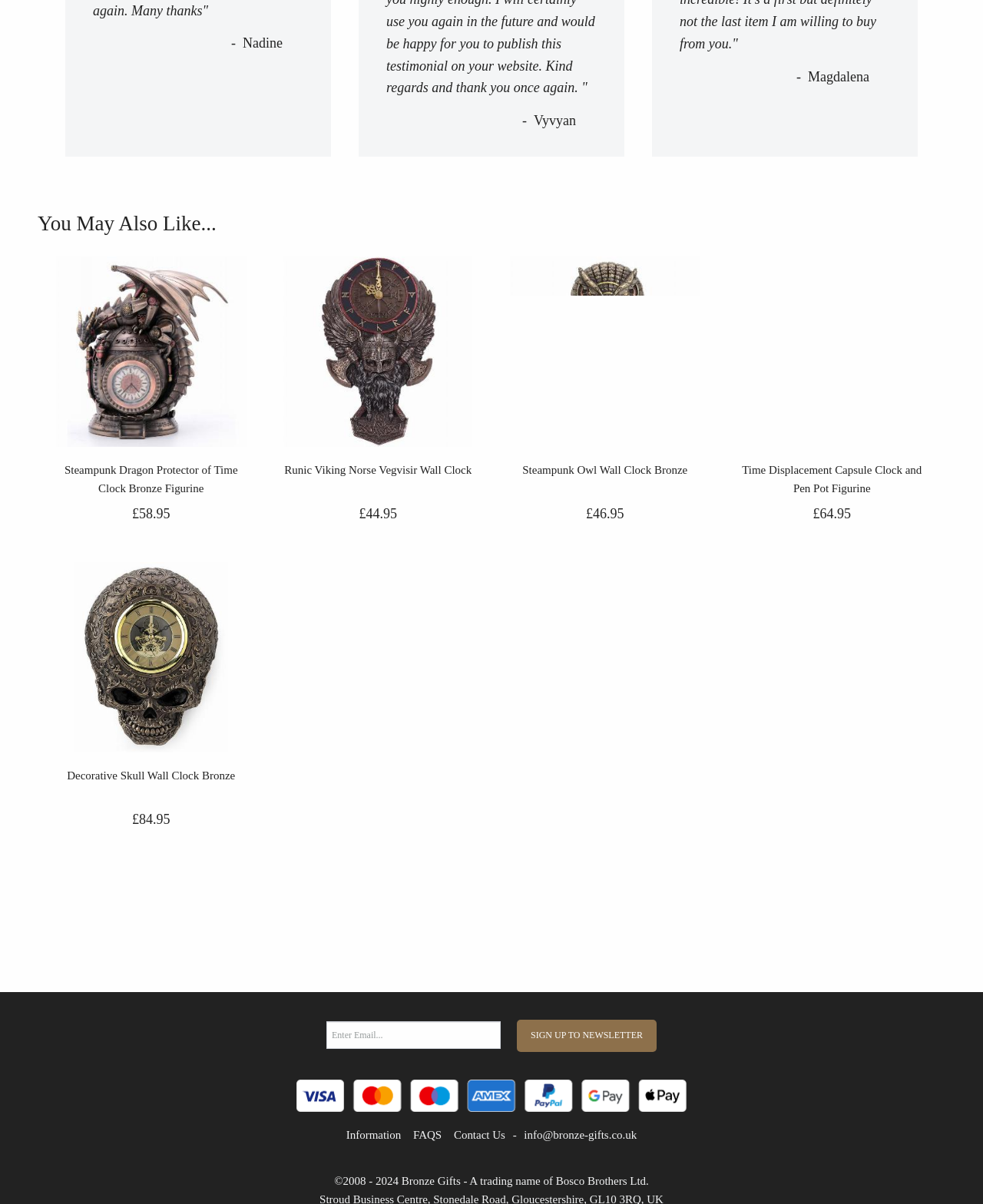Locate the bounding box of the UI element based on this description: "name="nletter_sub[email]" placeholder="Enter Email..."". Provide four float numbers between 0 and 1 as [left, top, right, bottom].

[0.332, 0.848, 0.509, 0.871]